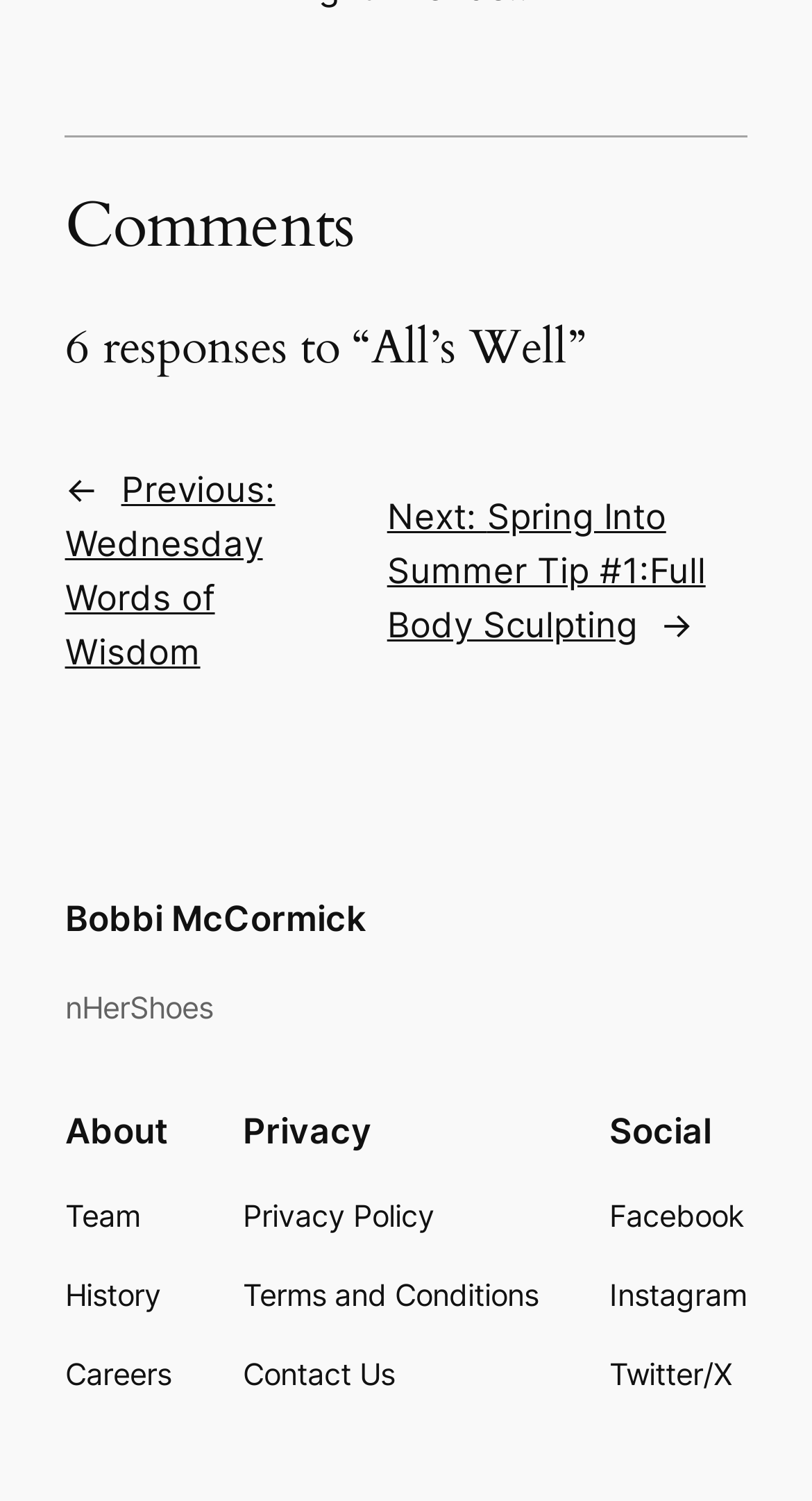Identify the bounding box for the element characterized by the following description: "Previous: Wednesday Words of Wisdom".

[0.08, 0.313, 0.339, 0.449]